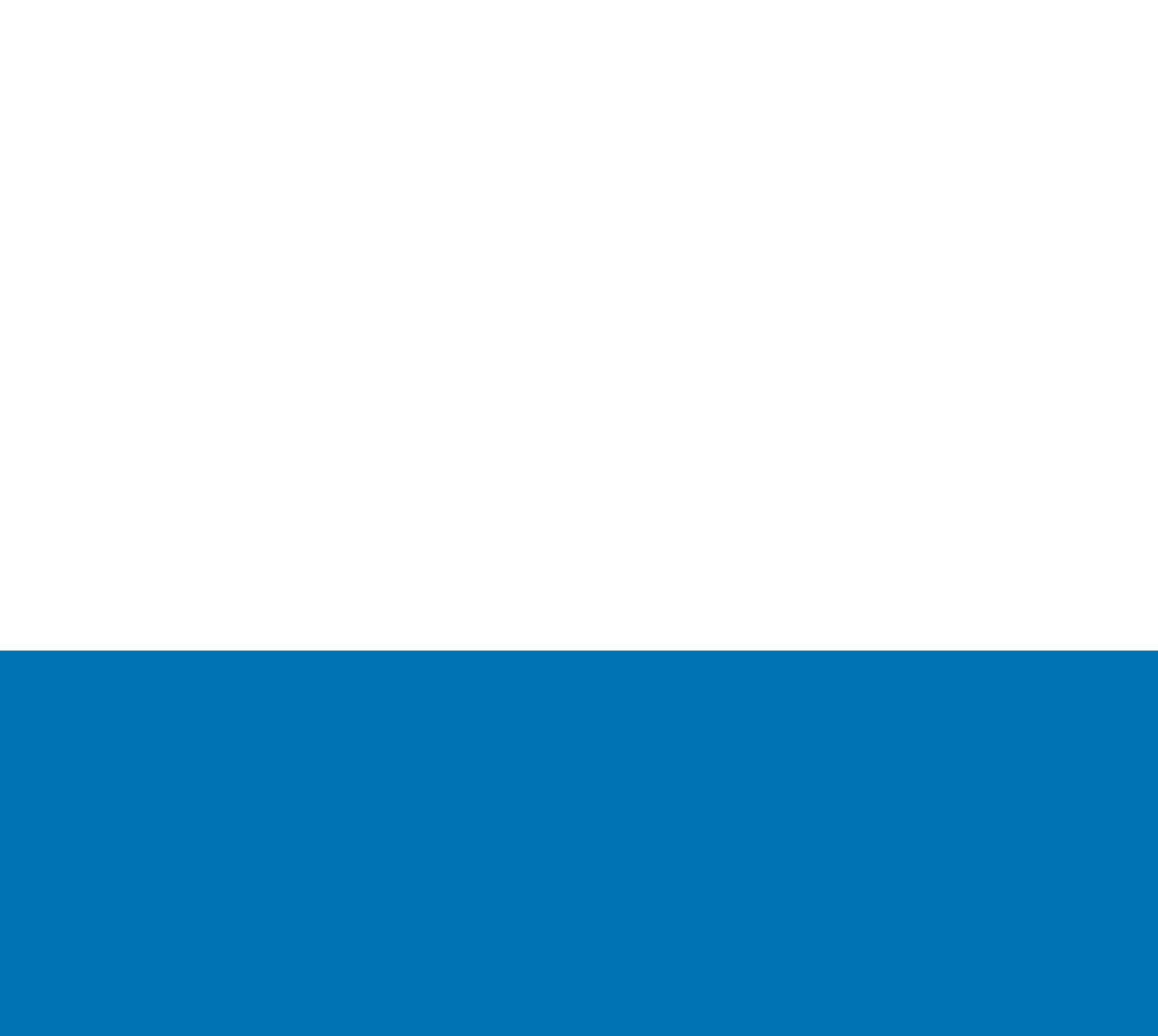What is the text above the 'CONTACT US' button?
Look at the image and construct a detailed response to the question.

The text above the 'CONTACT US' button is a heading that reads 'Looking for a strategic partner?'. This suggests that the company is open to collaborating with other organizations or individuals.